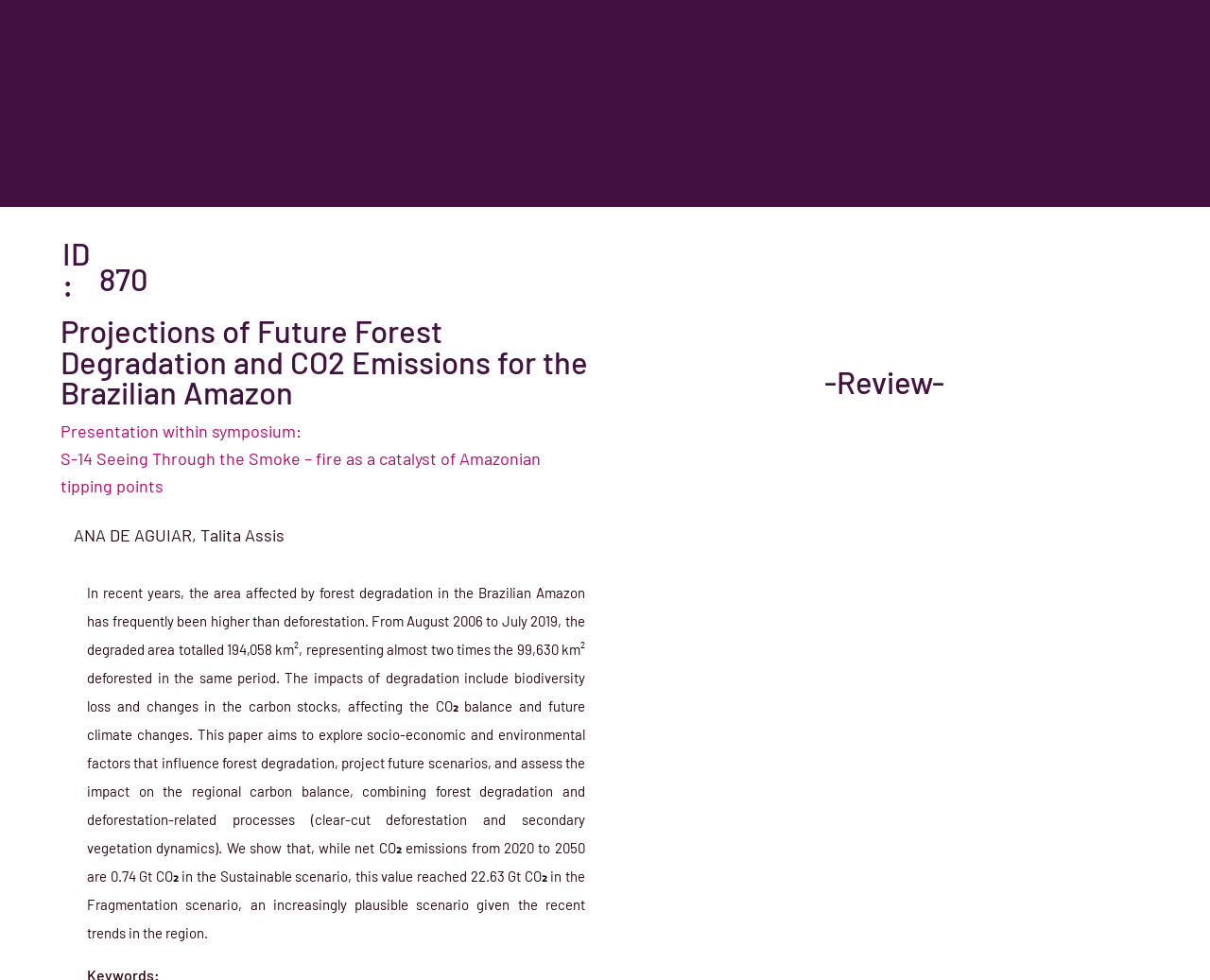Refer to the image and offer a detailed explanation in response to the question: What is the topic of the presented research?

Based on the webpage content, the topic of the presented research is about forest degradation and its impact on CO2 emissions in the Brazilian Amazon, as indicated by the heading 'Projections of Future Forest Degradation and CO2 Emissions for the Brazilian Amazon' and the detailed text that follows.